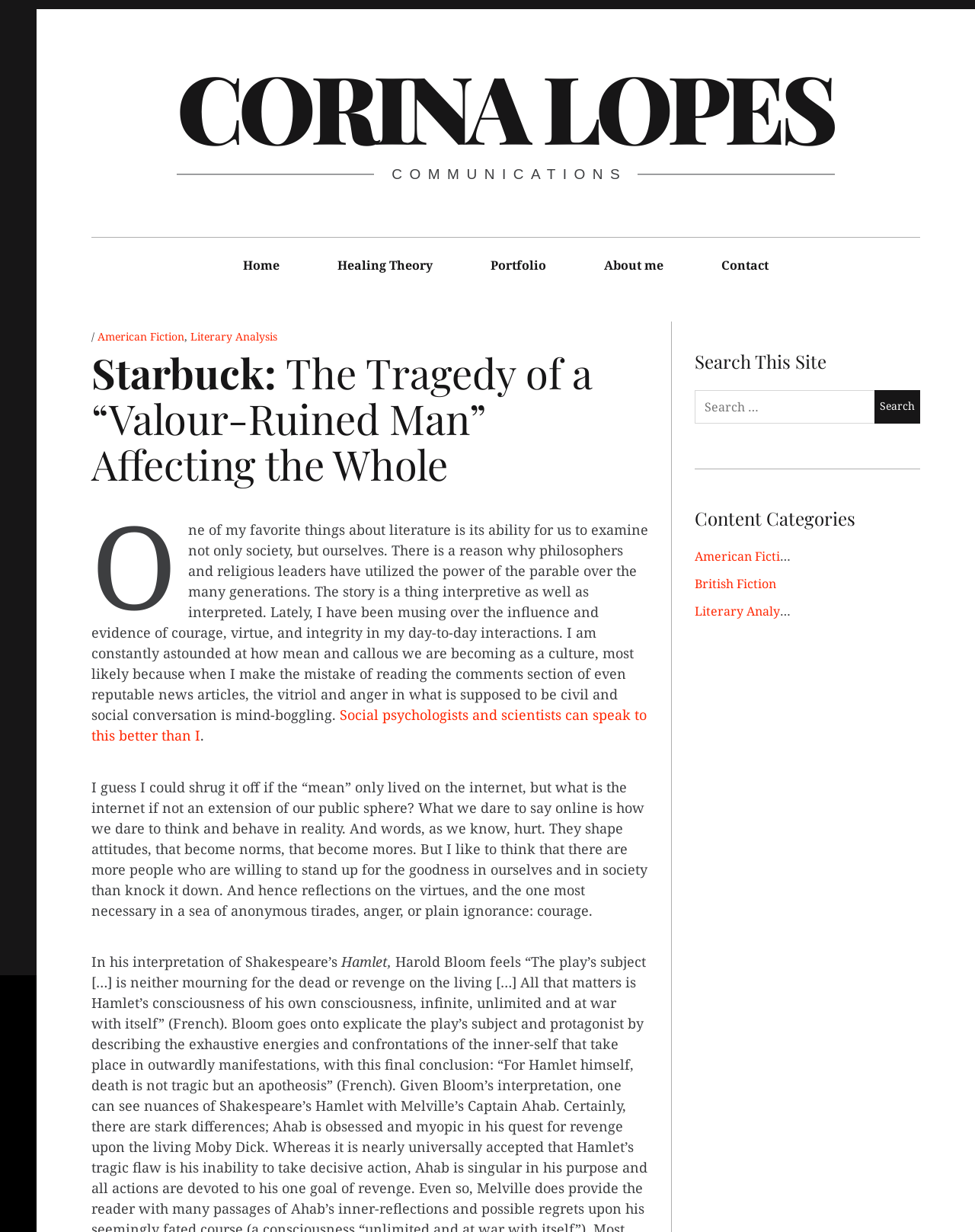Give a concise answer of one word or phrase to the question: 
What is the location of the 'Contact' link?

Main navigation